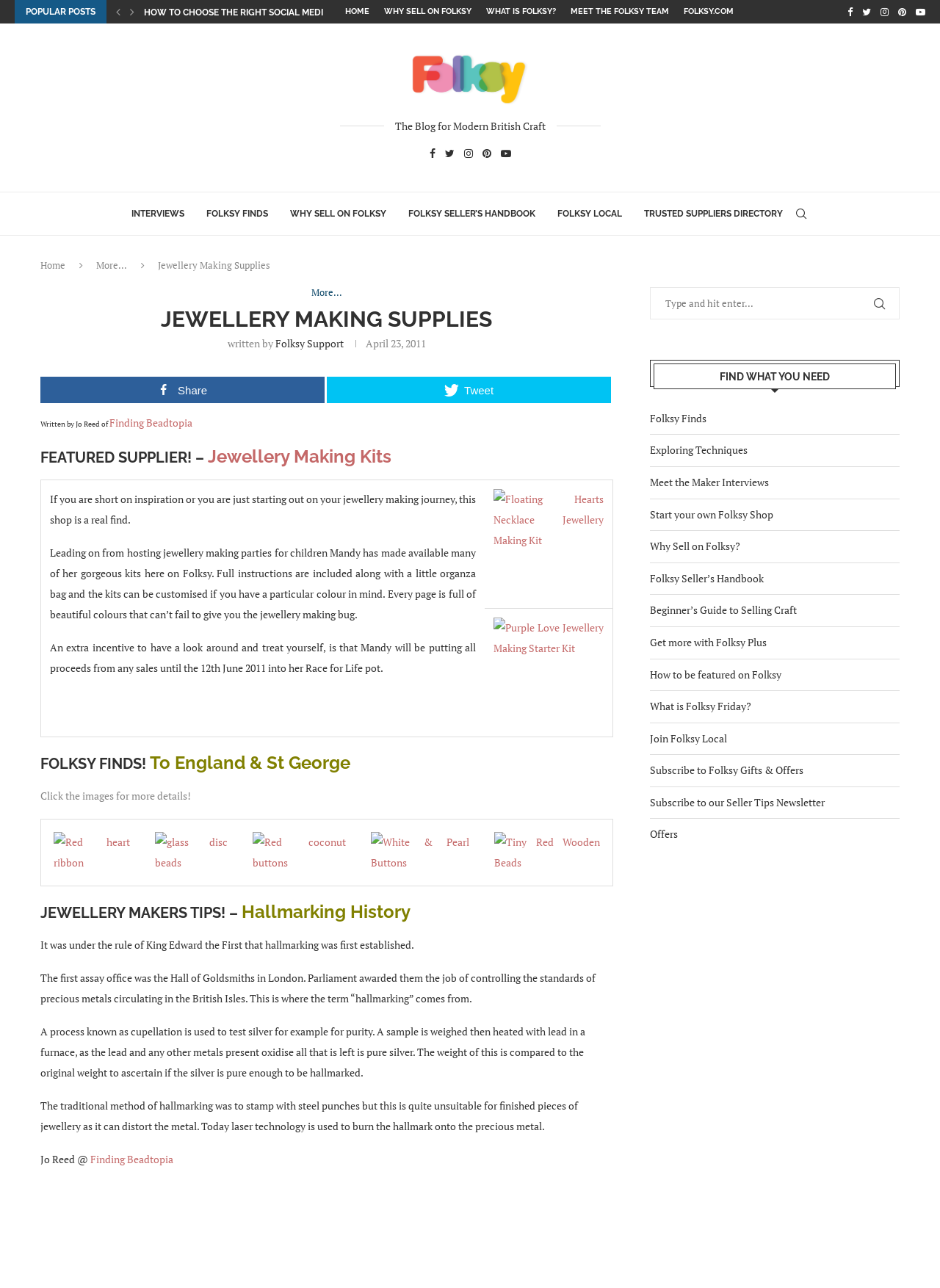Please identify the bounding box coordinates of the clickable element to fulfill the following instruction: "Click the 'Folksy Support' link". The coordinates should be four float numbers between 0 and 1, i.e., [left, top, right, bottom].

[0.293, 0.261, 0.366, 0.272]